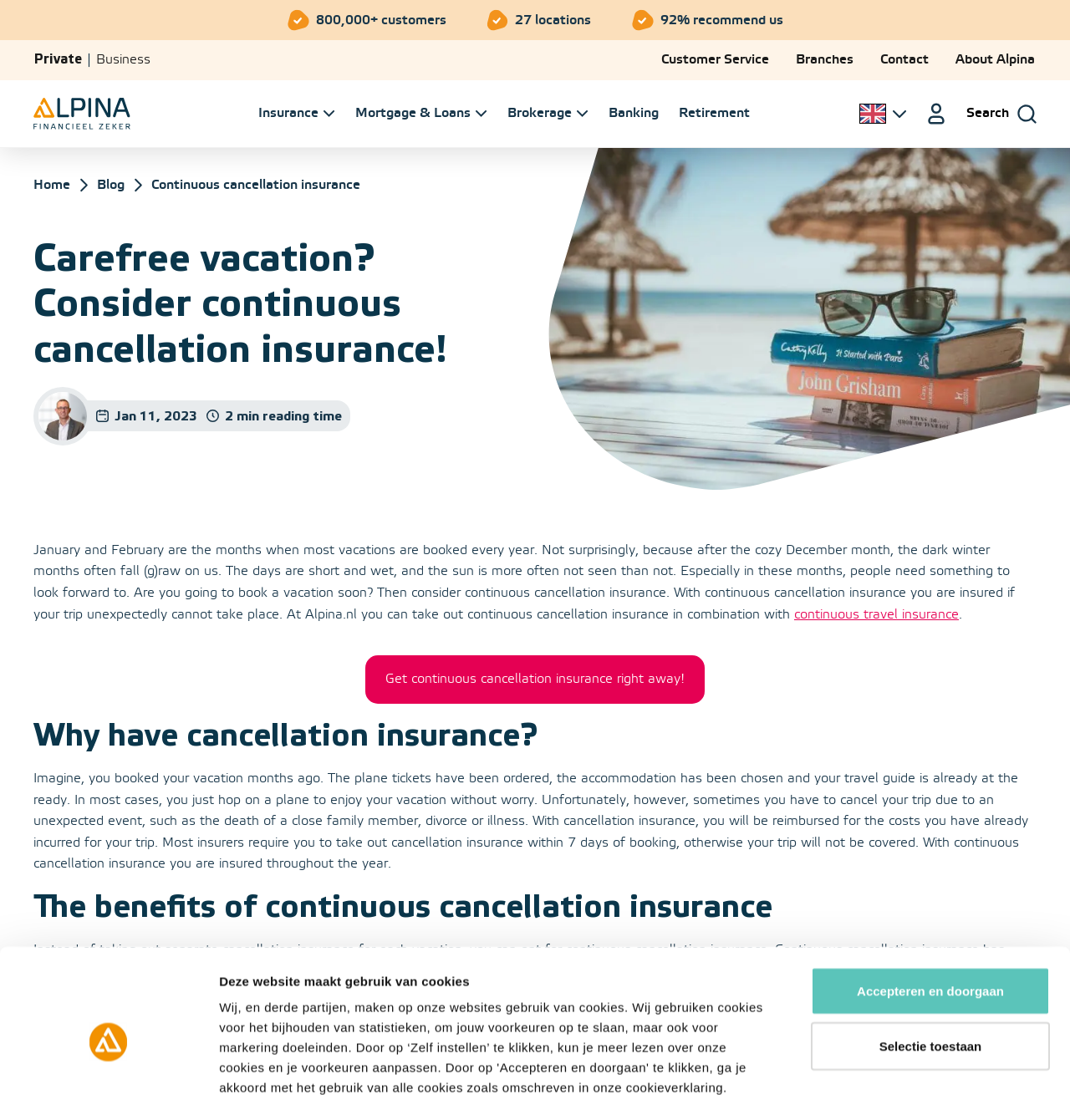What is the recommended action for people who want to book a vacation soon?
Look at the webpage screenshot and answer the question with a detailed explanation.

According to the webpage content, especially in the months of January and February when most vacations are booked, it is recommended to consider continuous cancellation insurance to ensure that the trip is protected in case of unexpected events.